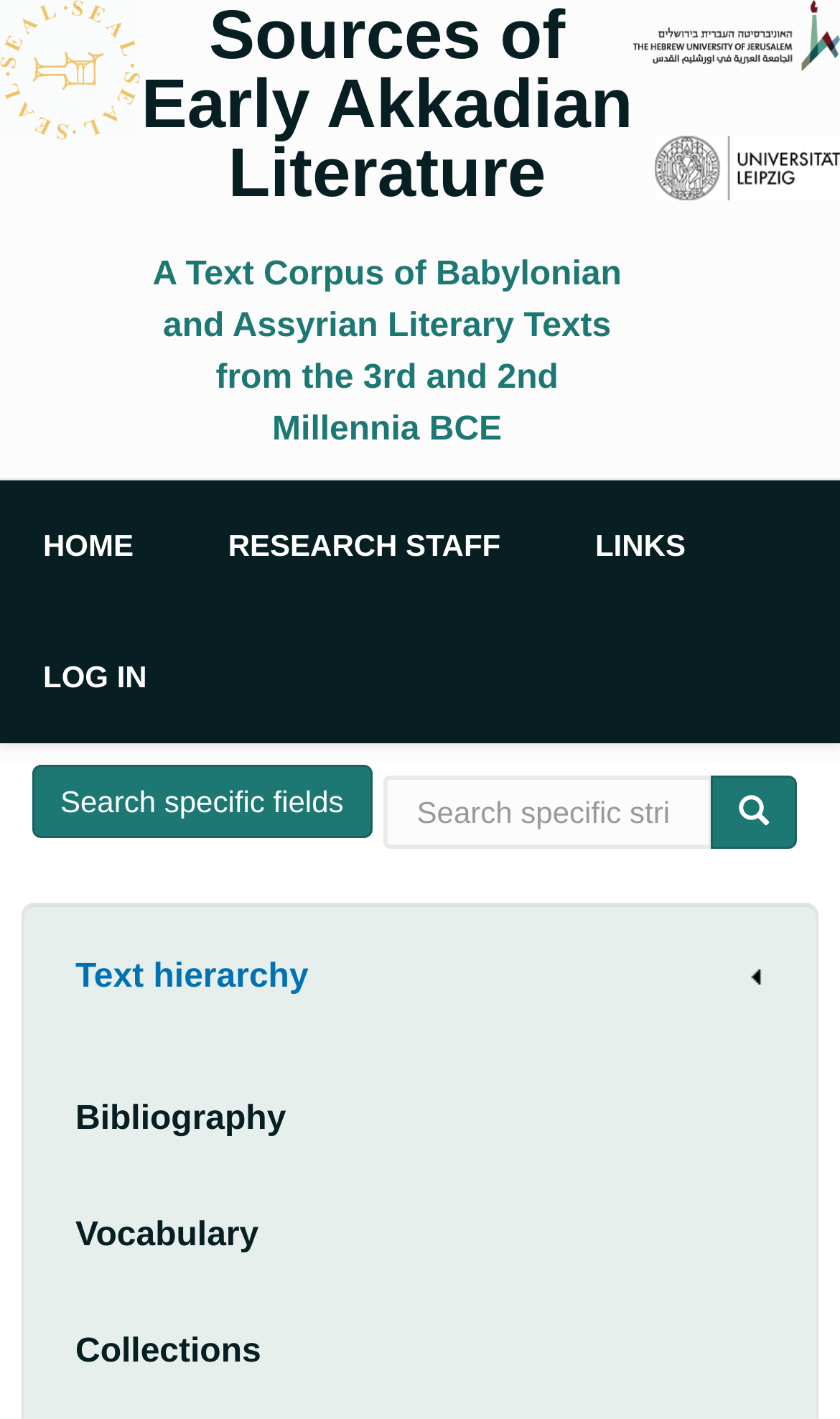Please find the bounding box coordinates of the element that you should click to achieve the following instruction: "Log in to the system". The coordinates should be presented as four float numbers between 0 and 1: [left, top, right, bottom].

[0.0, 0.431, 0.226, 0.524]